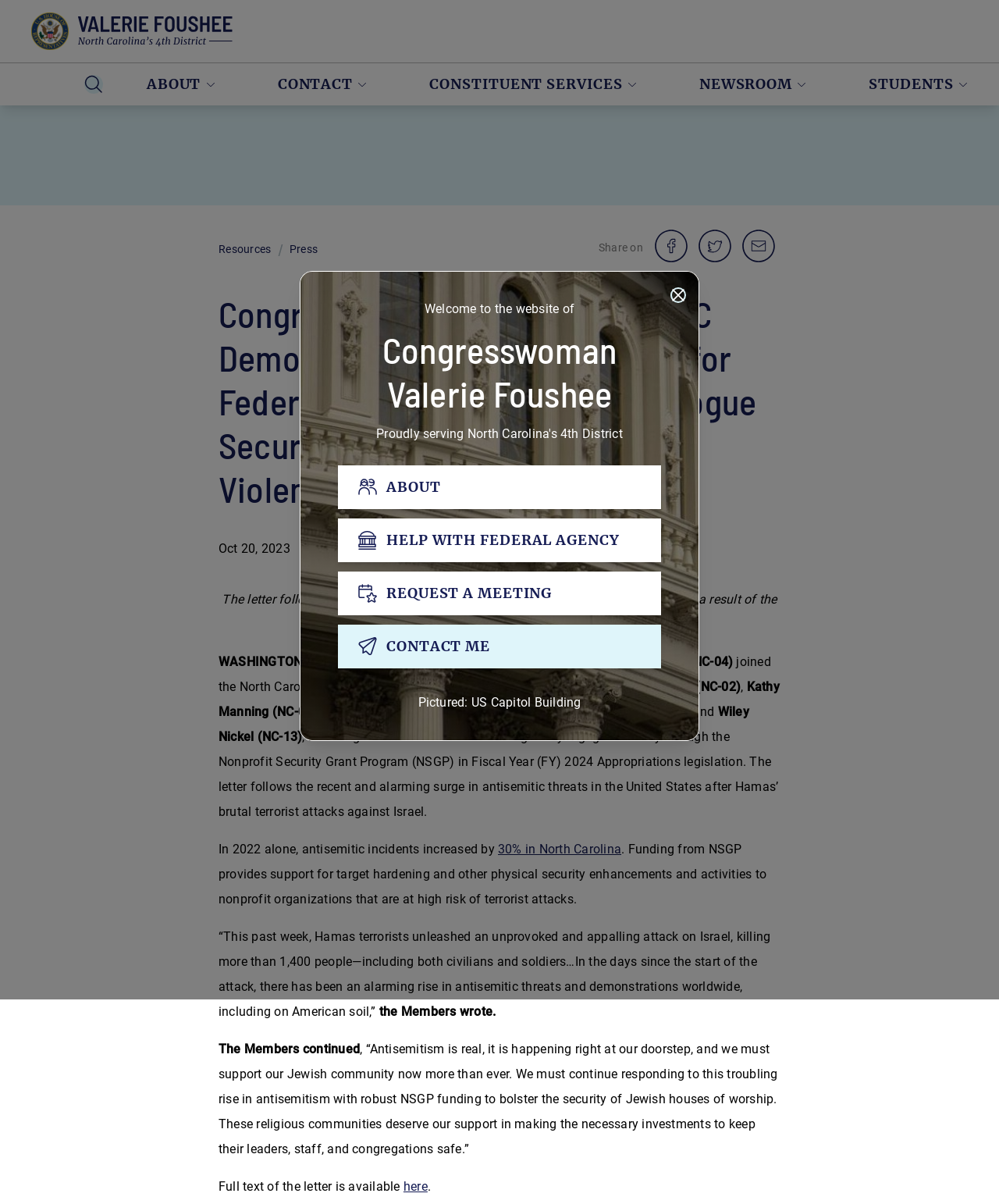What is the purpose of the Nonprofit Security Grant Program?
Using the visual information, respond with a single word or phrase.

Support for target hardening and security enhancements